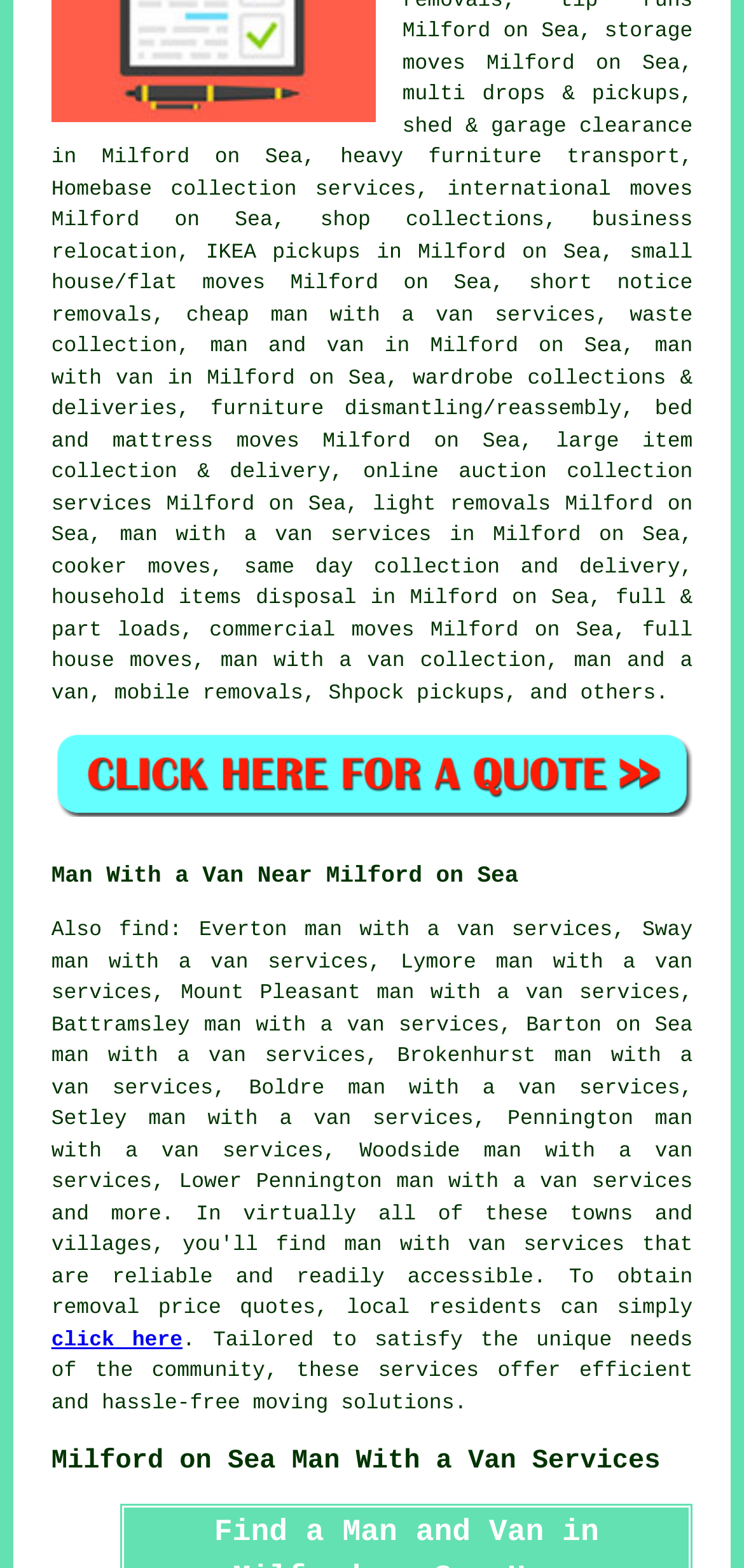What type of moves are mentioned on the webpage?
Kindly give a detailed and elaborate answer to the question.

The webpage mentions various types of moves, including household items disposal, full house moves, commercial moves, and small house/flat moves, indicating that both household and commercial moves are offered.